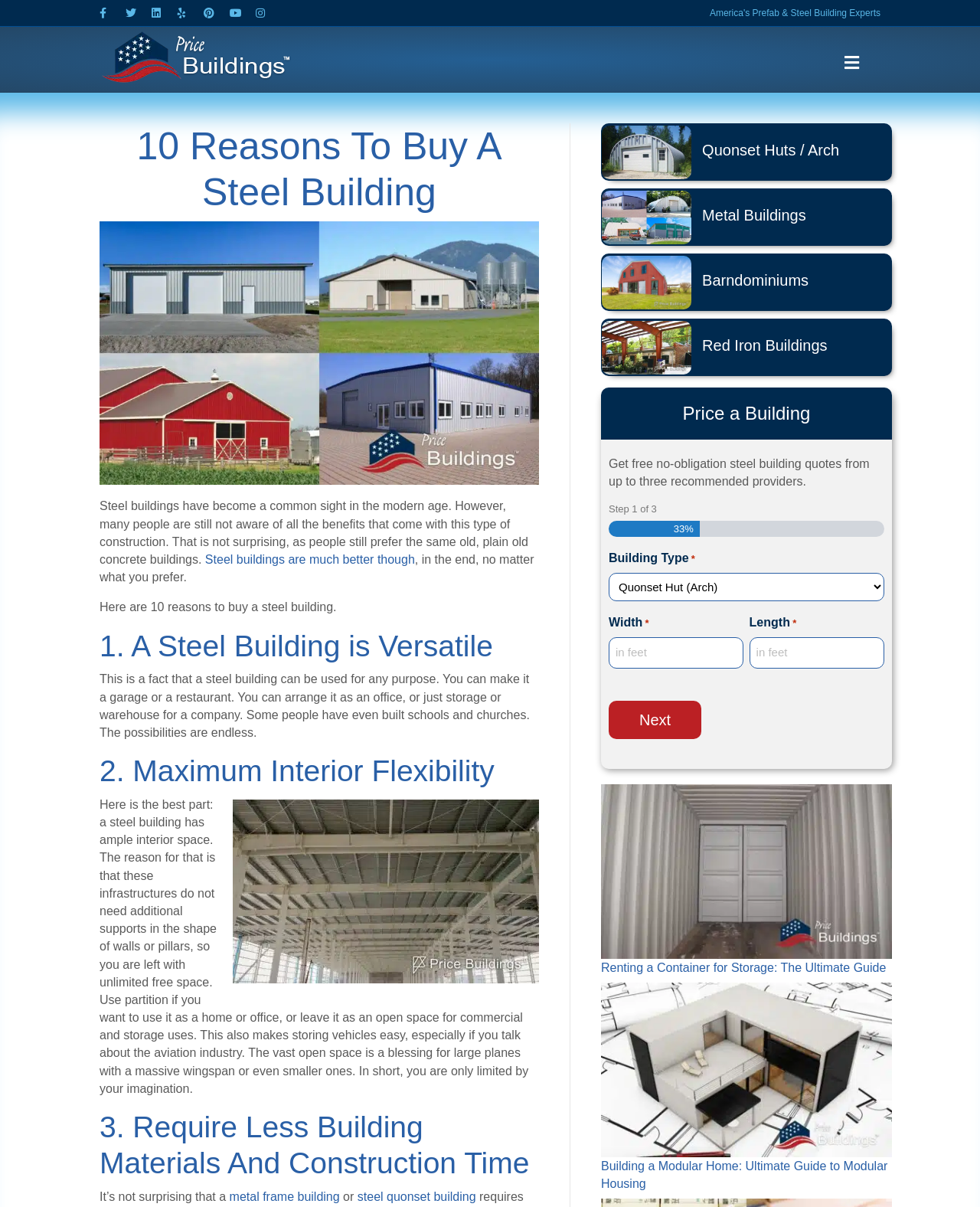Find the bounding box coordinates of the area that needs to be clicked in order to achieve the following instruction: "Click on the Menu button". The coordinates should be specified as four float numbers between 0 and 1, i.e., [left, top, right, bottom].

[0.855, 0.041, 0.883, 0.063]